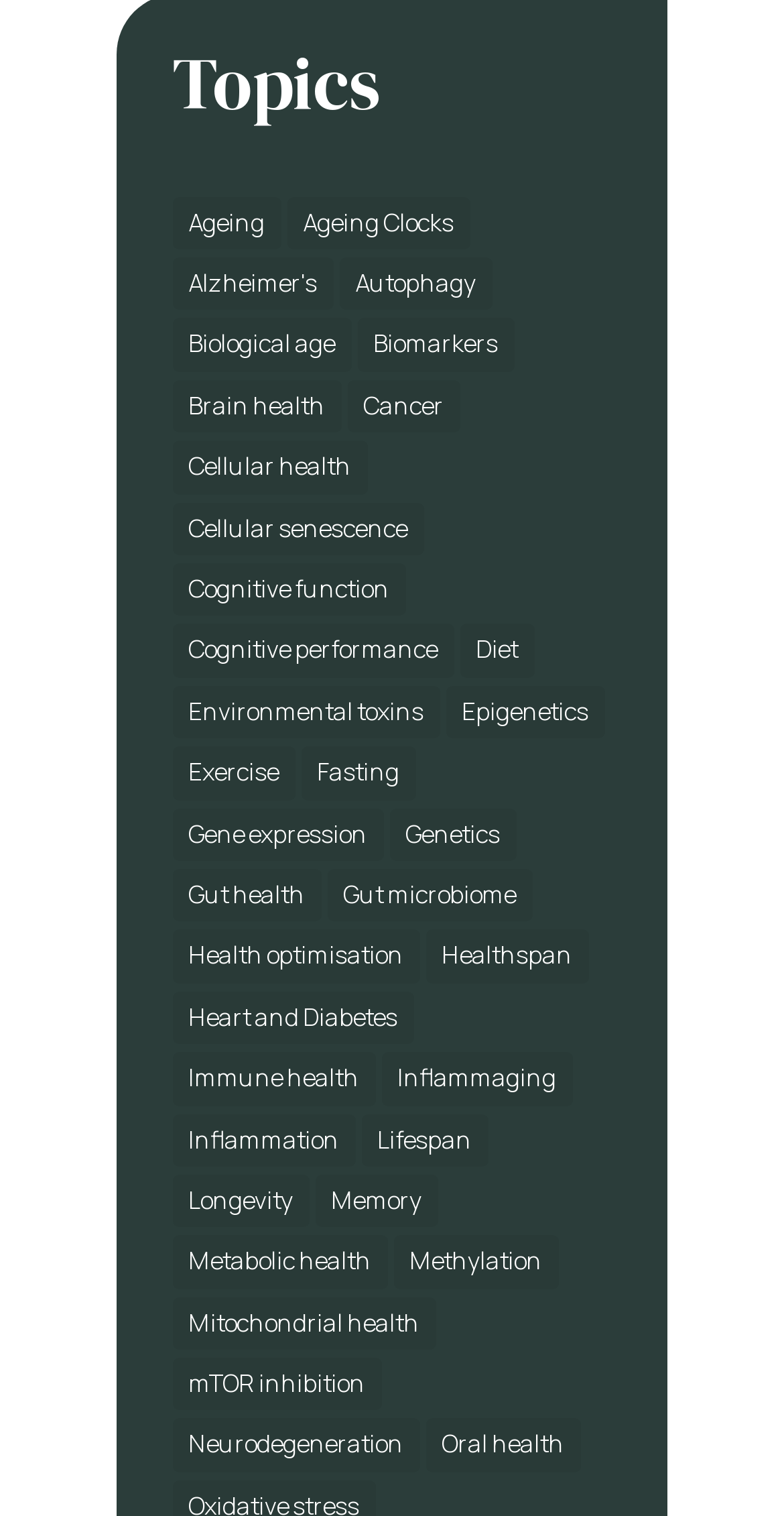Identify the bounding box coordinates for the UI element that matches this description: "Autophagy".

[0.433, 0.17, 0.628, 0.205]